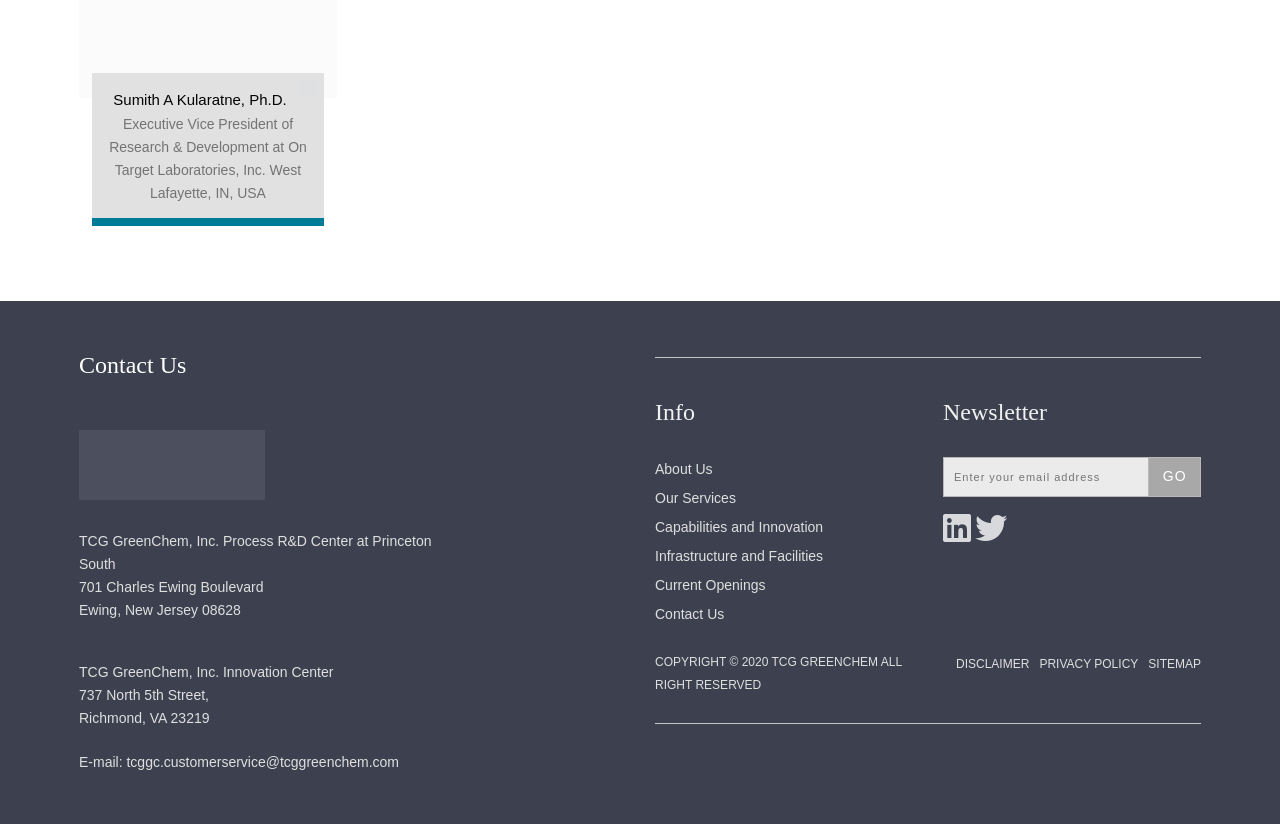Please respond in a single word or phrase: 
What is the copyright year of the webpage?

2020